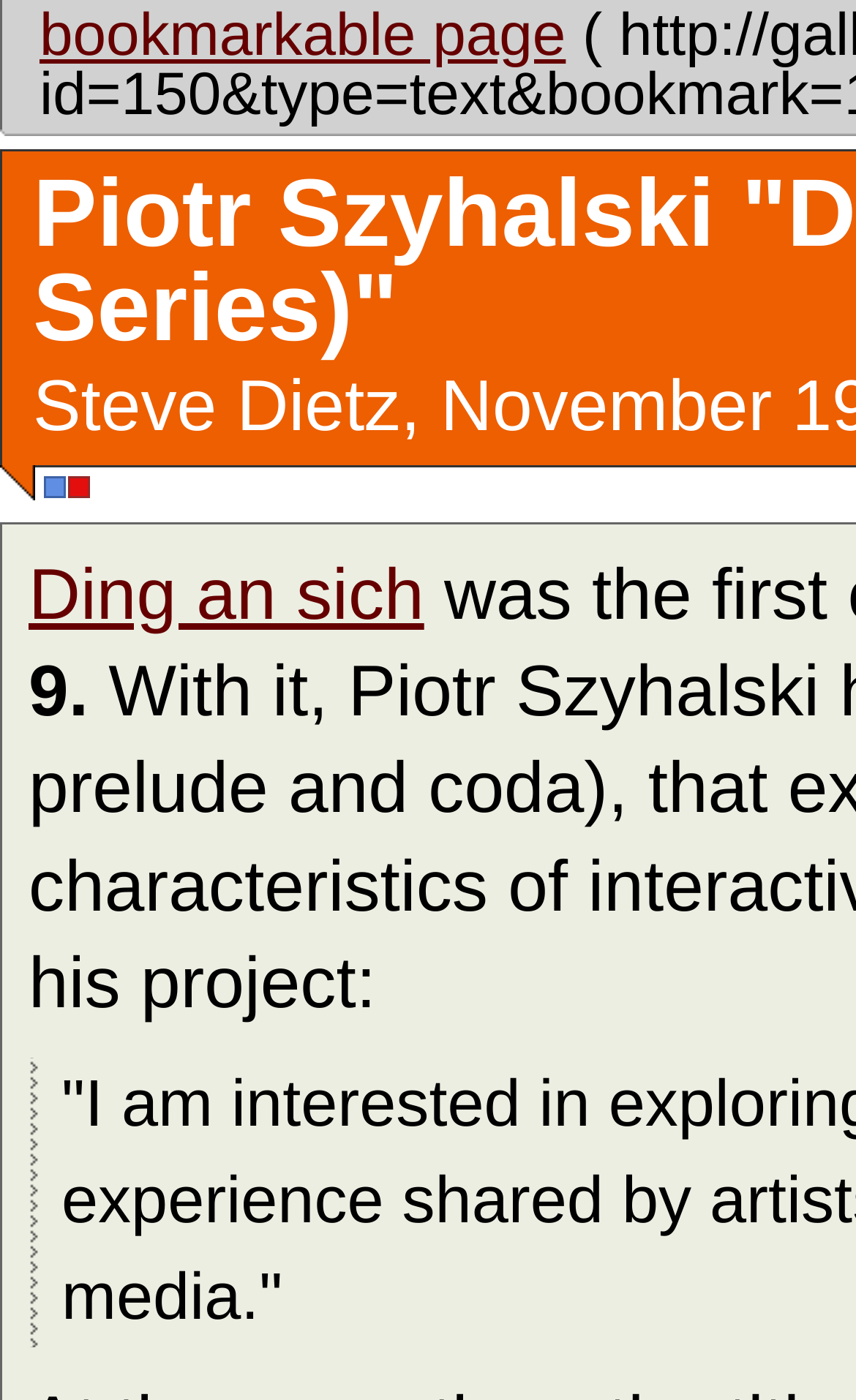What is the purpose of the bookmarkable page link?
Can you offer a detailed and complete answer to this question?

The presence of a 'bookmarkable page' link suggests that the webpage allows users to bookmark the current page, likely for future reference or easy access.